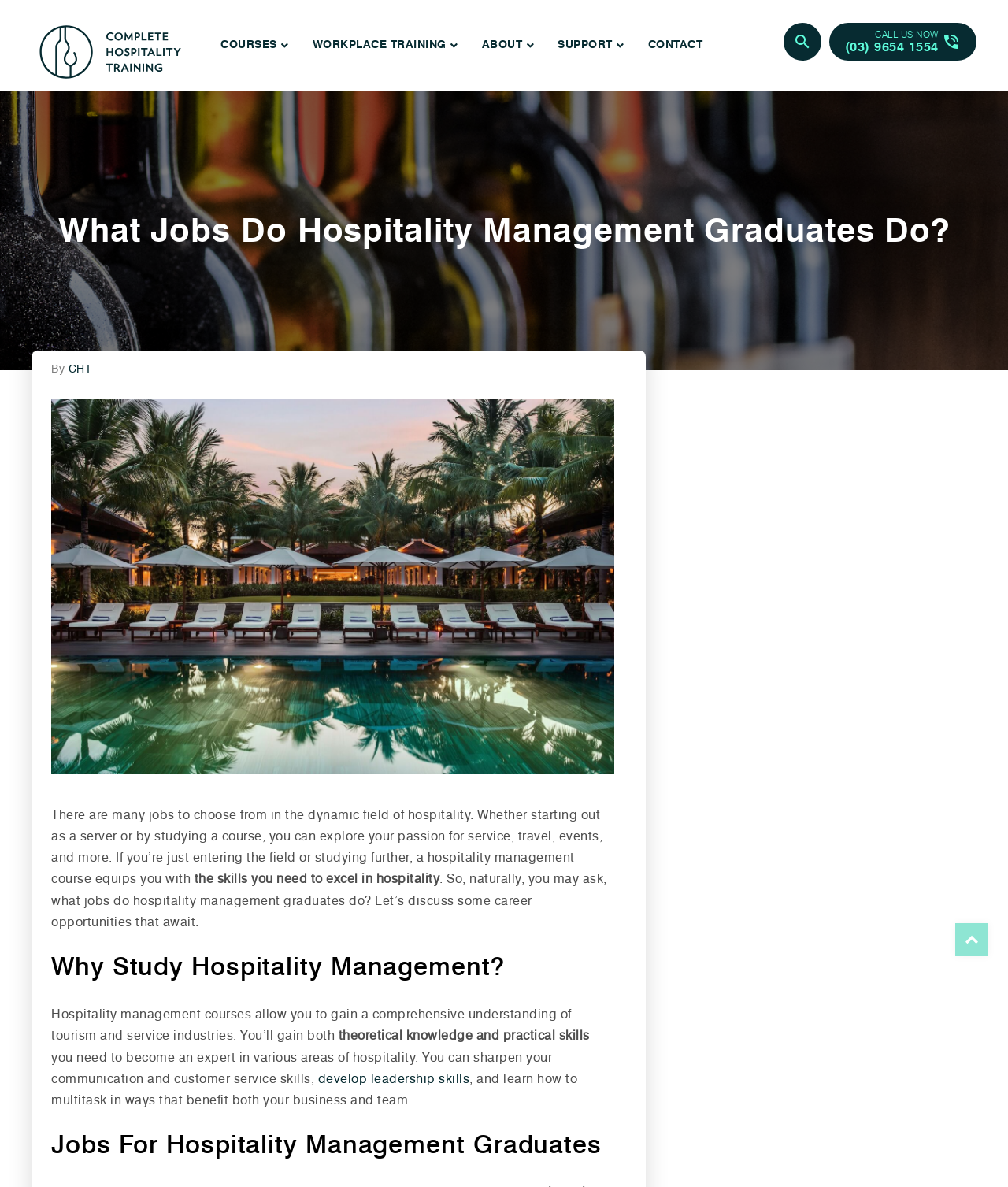Generate the title text from the webpage.

What Jobs Do Hospitality Management Graduates Do?